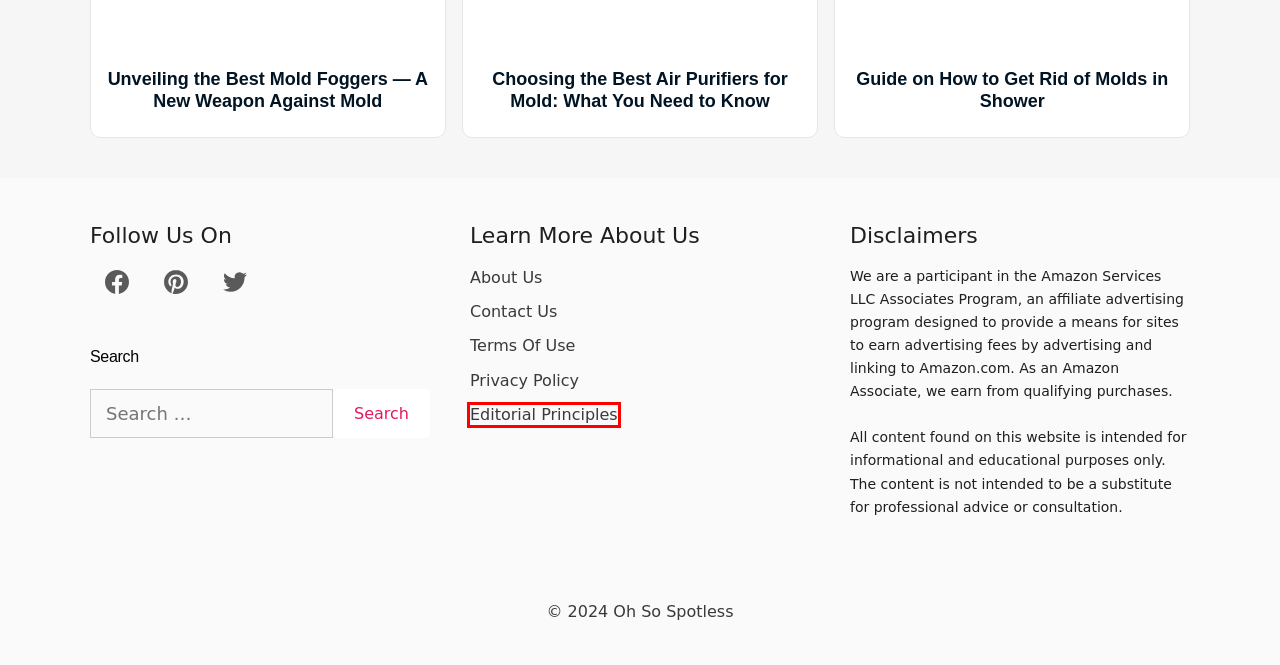You are presented with a screenshot of a webpage that includes a red bounding box around an element. Determine which webpage description best matches the page that results from clicking the element within the red bounding box. Here are the candidates:
A. How to Get Rid of Mold in Shower: Floor, Grout & Drains
B. 5 Best Air Purifiers for Mold of 2024
C. Contact Oh So Spotless
D. Terms of Use for Oh So Spotless
E. 5 Best Mold Foggers of 2024
F. How to Get Rid of Mold Smell: The Best Natural Methods
G. Privacy Policy for Oh So Spotless
H. Editorial Principles at Oh So Spotless

H